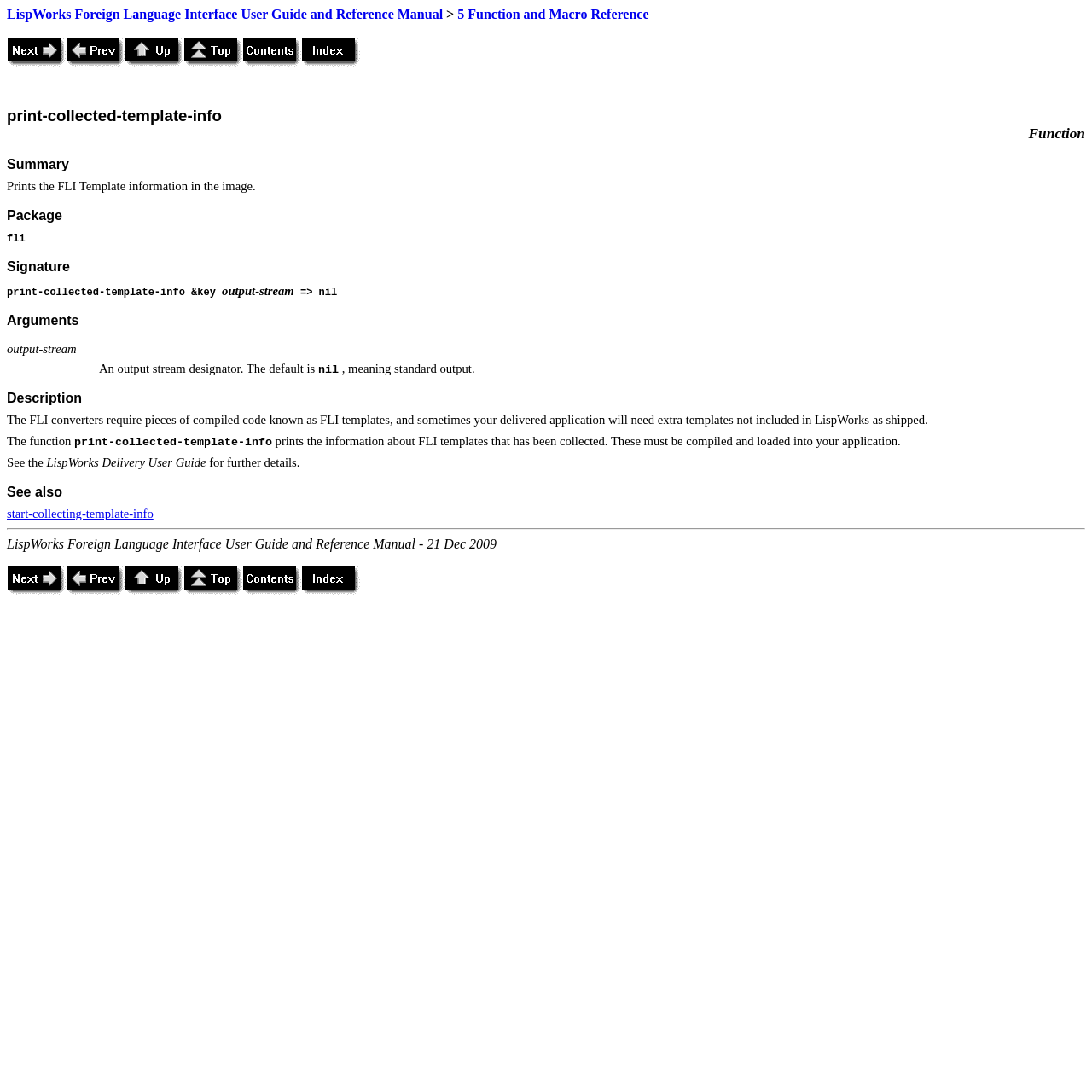What is the purpose of FLI templates?
Answer the question with a detailed explanation, including all necessary information.

The webpage explains that FLI templates are pieces of compiled code required for the FLI converters, and sometimes extra templates not included in LispWorks as shipped may be needed for delivered applications.